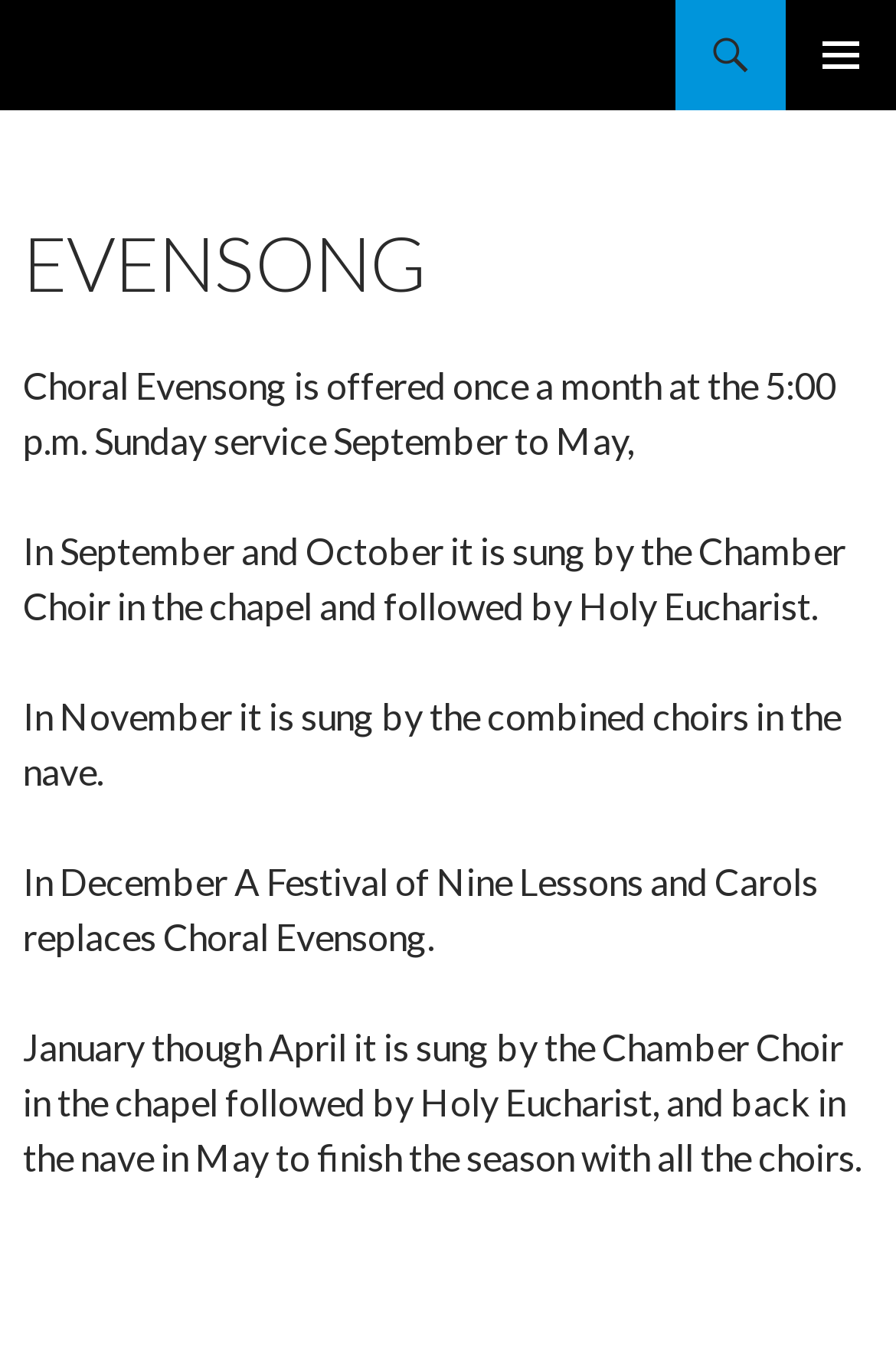Answer the question below in one word or phrase:
How often is Choral Evensong offered?

Once a month